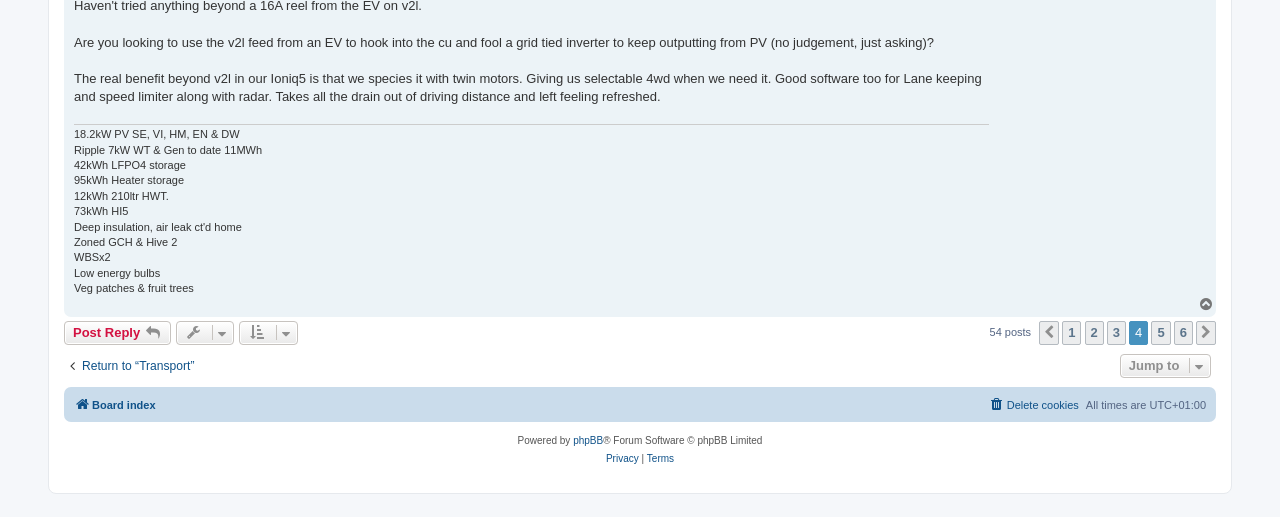Could you indicate the bounding box coordinates of the region to click in order to complete this instruction: "Click on 'Top'".

[0.936, 0.574, 0.95, 0.603]